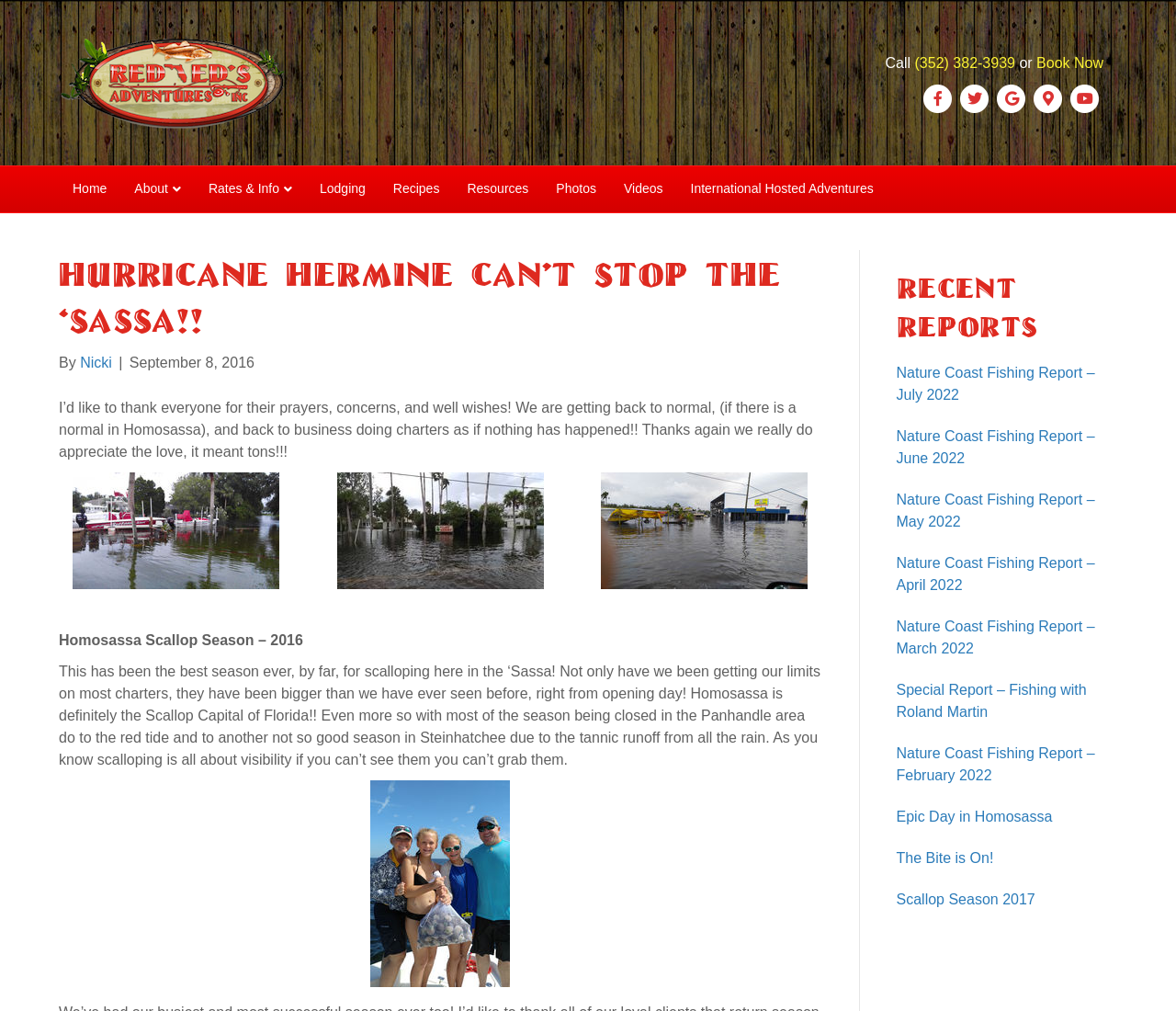Kindly respond to the following question with a single word or a brief phrase: 
What is the title of the section below the first article?

Recent Reports